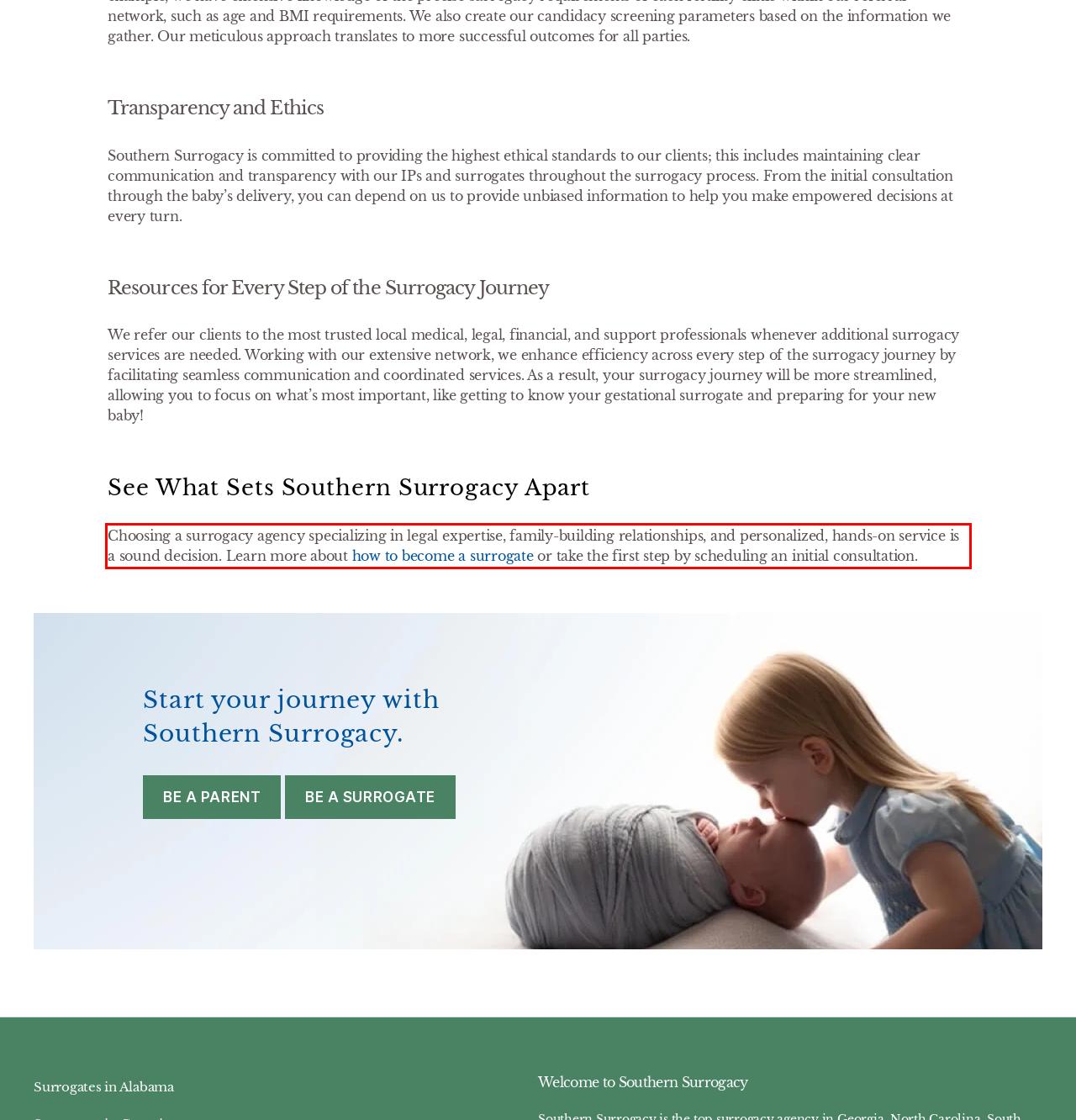Given a webpage screenshot, locate the red bounding box and extract the text content found inside it.

Choosing a surrogacy agency specializing in legal expertise, family-building relationships, and personalized, hands-on service is a sound decision. Learn more about how to become a surrogate or take the first step by scheduling an initial consultation.